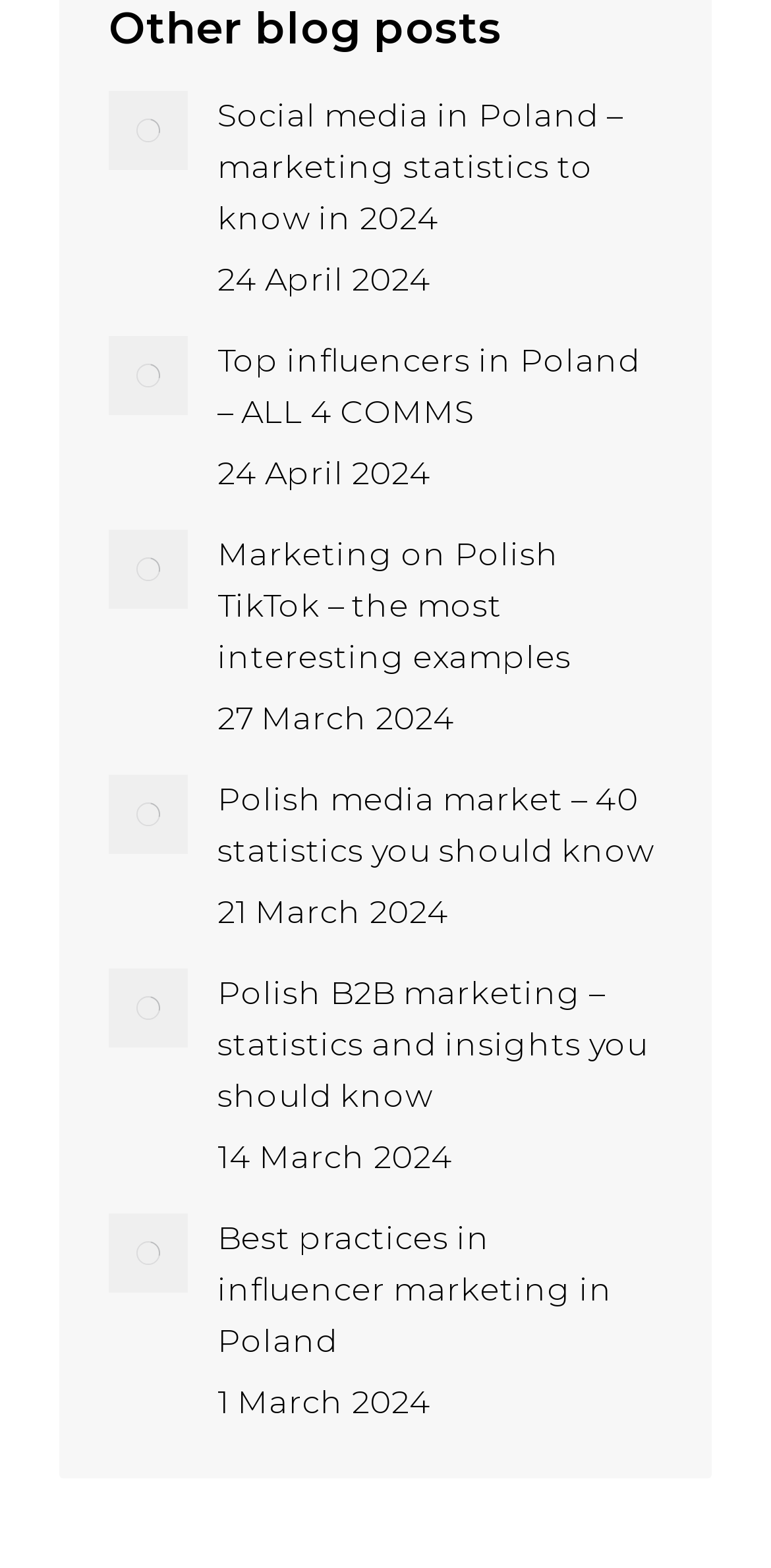Please answer the following question using a single word or phrase: 
What is the date of the second blog post?

24 April 2024